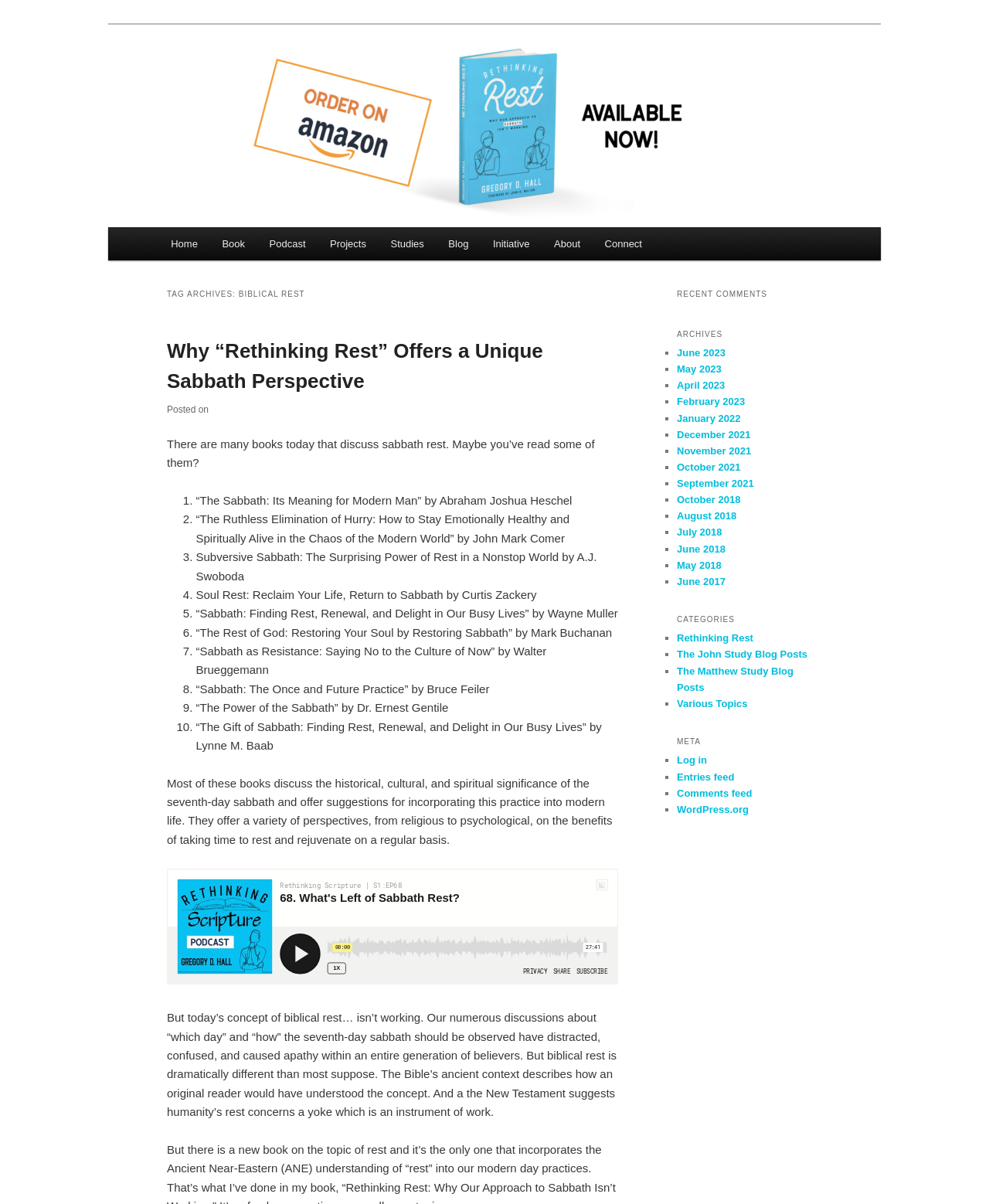Determine the bounding box coordinates of the clickable area required to perform the following instruction: "Check the 'Recent Comments' section". The coordinates should be represented as four float numbers between 0 and 1: [left, top, right, bottom].

[0.684, 0.236, 0.831, 0.253]